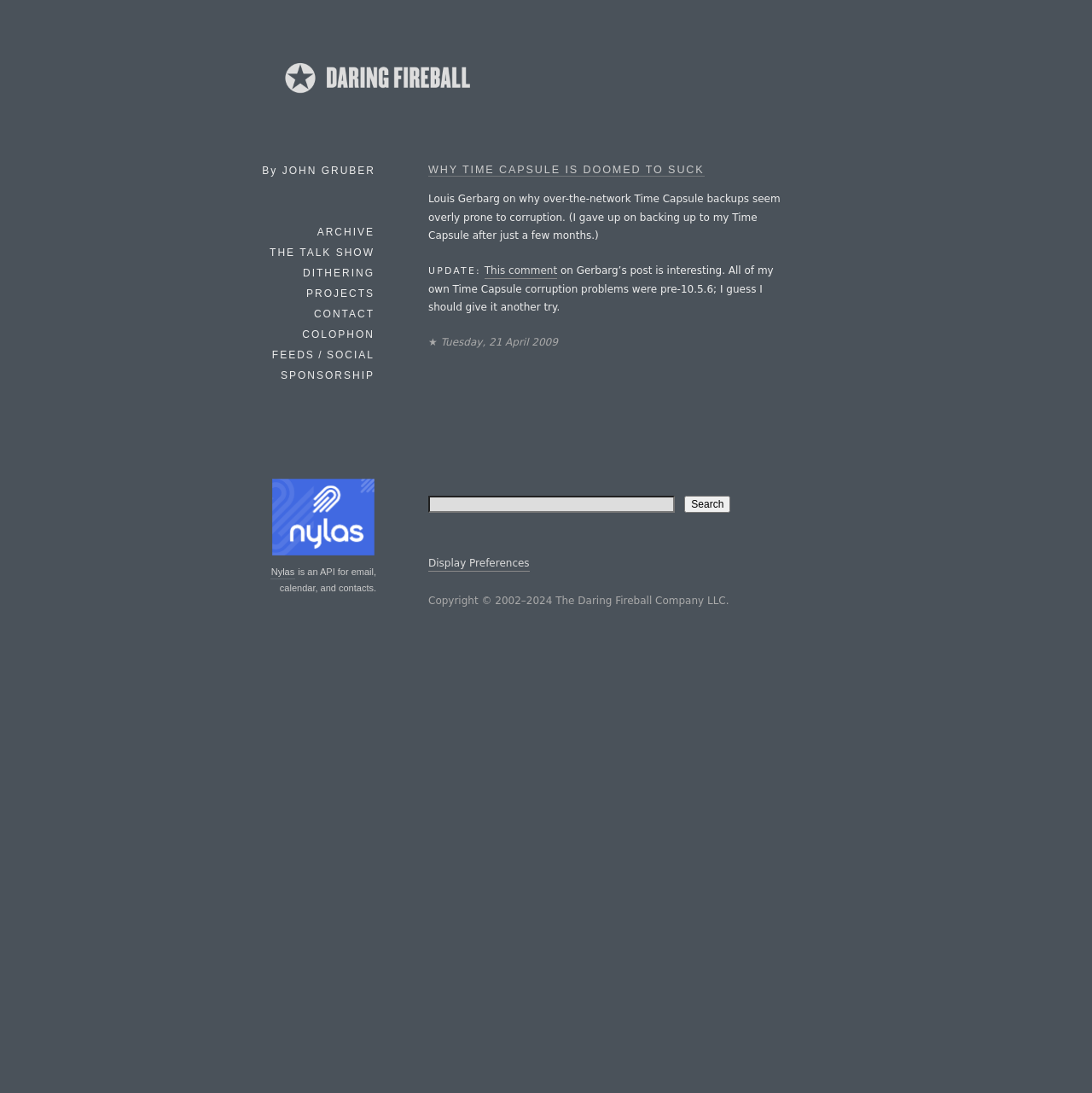Provide the bounding box coordinates of the HTML element this sentence describes: "Feeds / Social". The bounding box coordinates consist of four float numbers between 0 and 1, i.e., [left, top, right, bottom].

[0.248, 0.316, 0.344, 0.333]